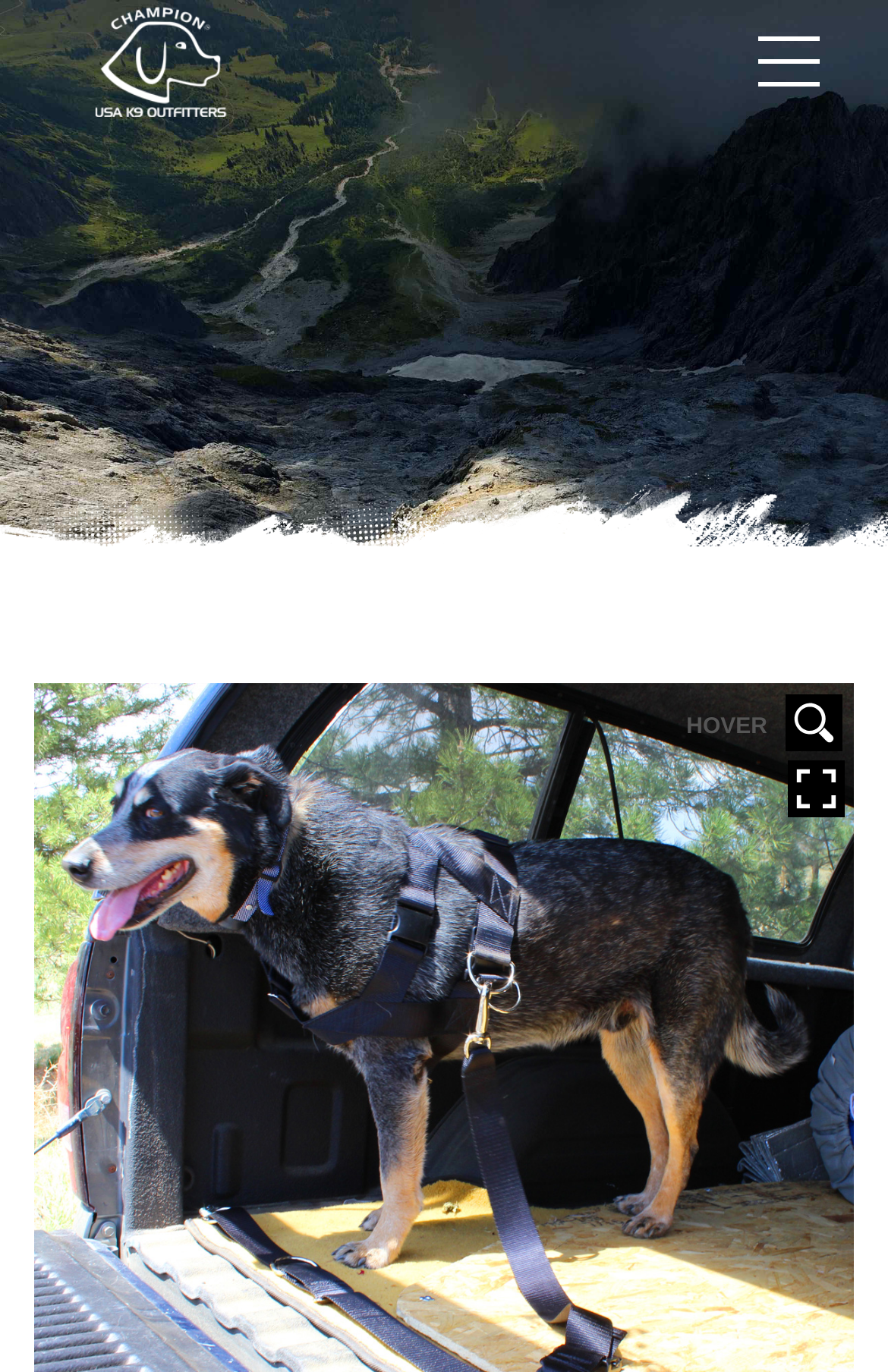Can you find the bounding box coordinates for the UI element given this description: "alt="USA K9 Outfitters""? Provide the coordinates as four float numbers between 0 and 1: [left, top, right, bottom].

[0.077, 0.0, 0.285, 0.09]